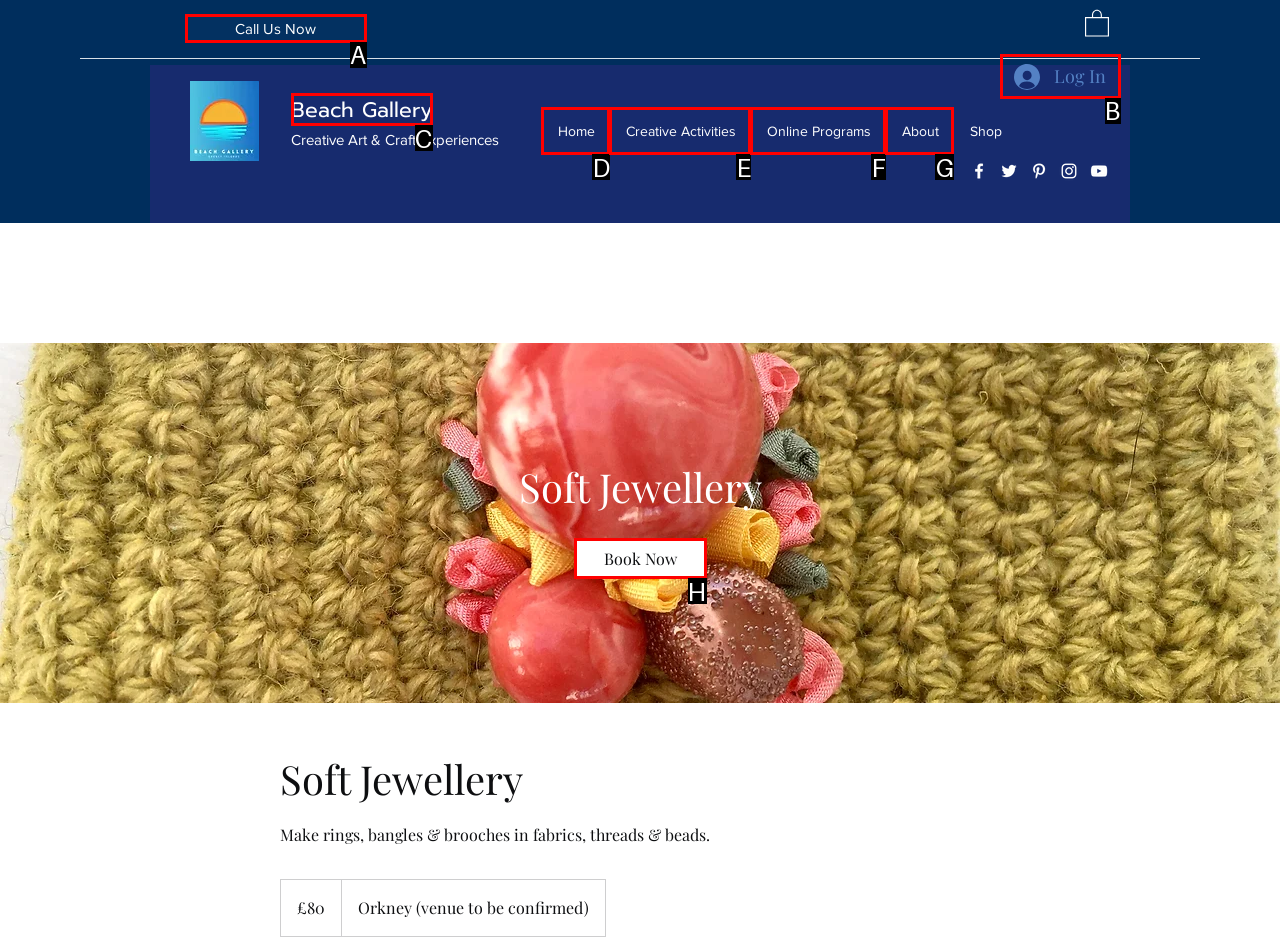Given the description: Book Now, identify the corresponding option. Answer with the letter of the appropriate option directly.

H